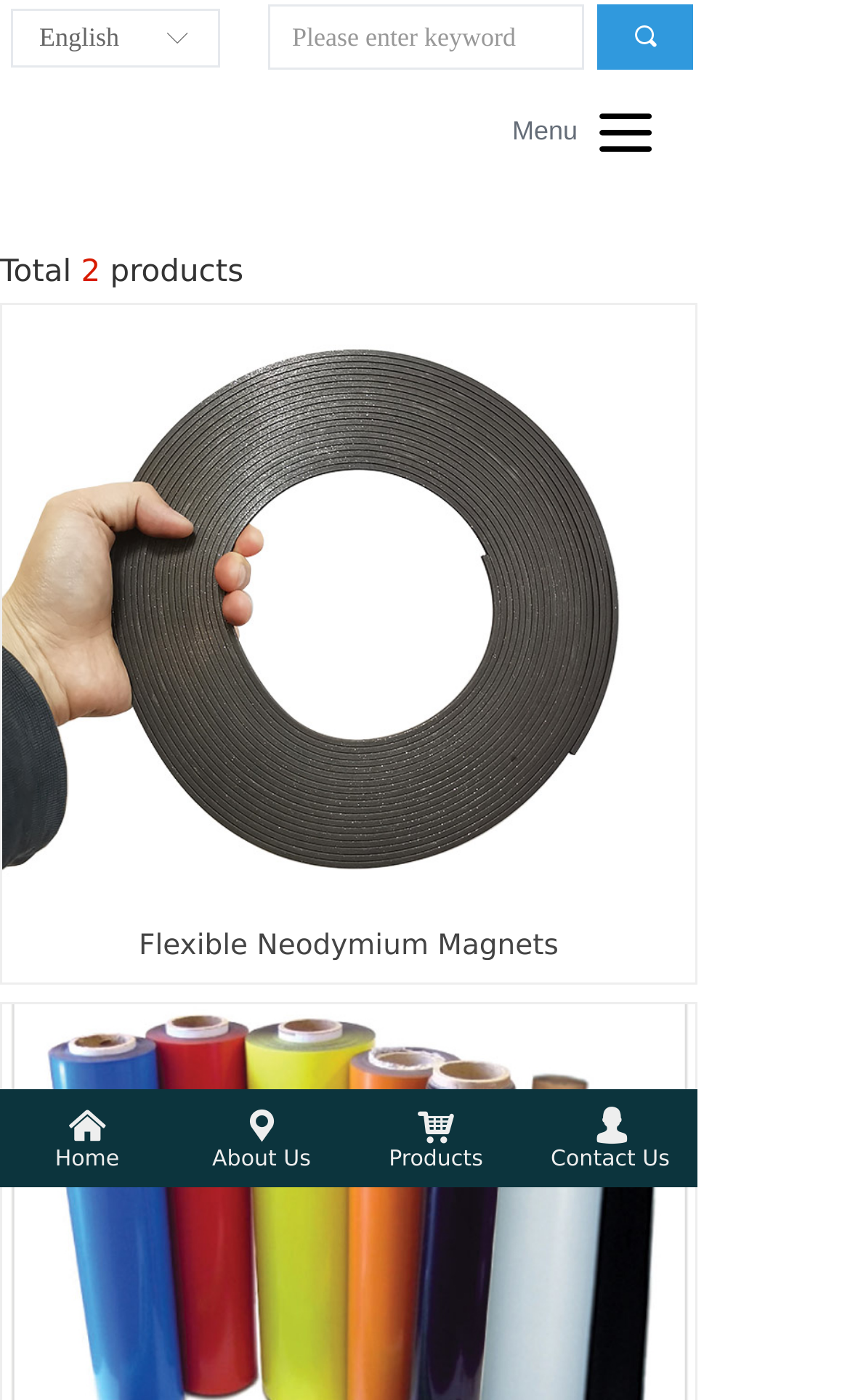Locate the bounding box coordinates of the element that should be clicked to fulfill the instruction: "go to Home page".

[0.0, 0.778, 0.205, 0.848]